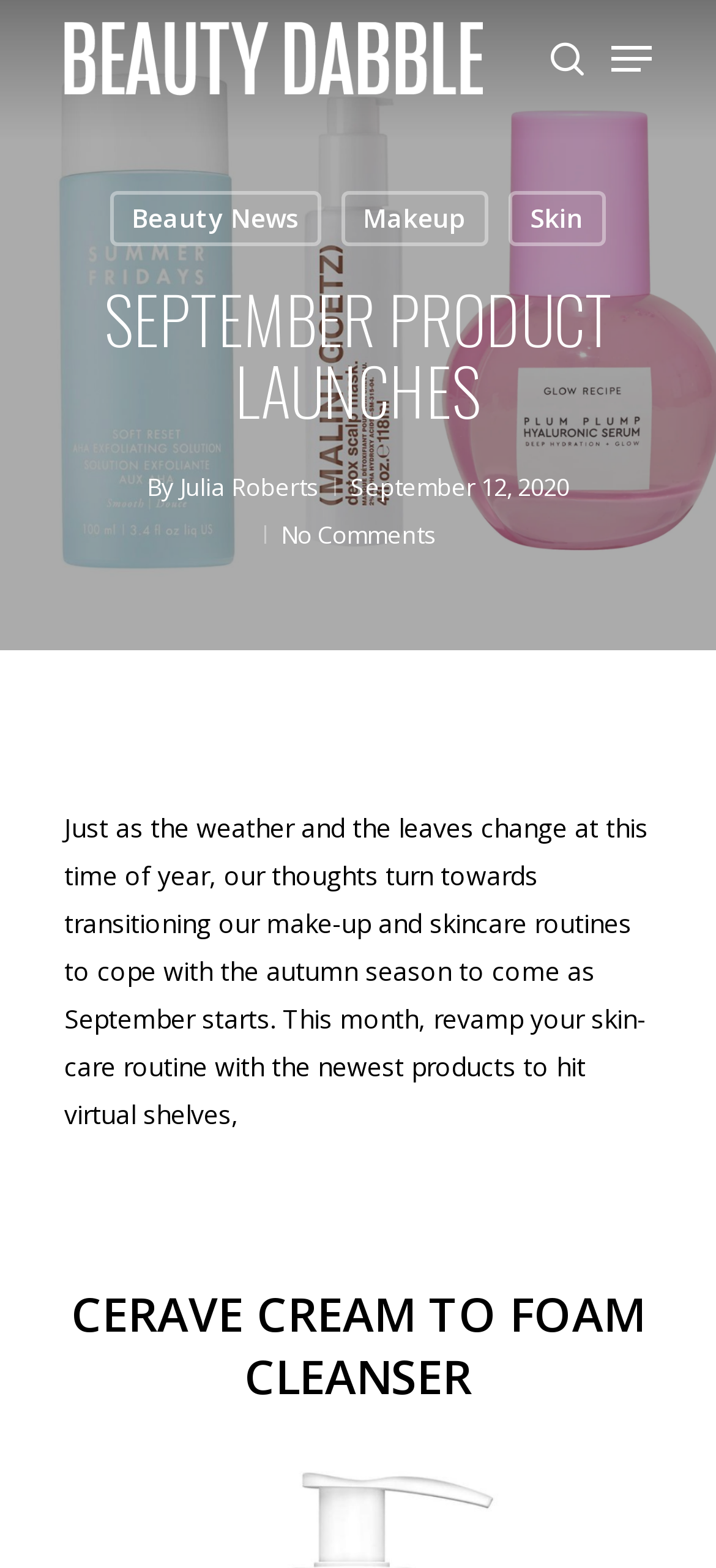Please answer the following question using a single word or phrase: 
What is the name of the product mentioned in the article?

CERAVE CREAM TO FOAM CLEANSER